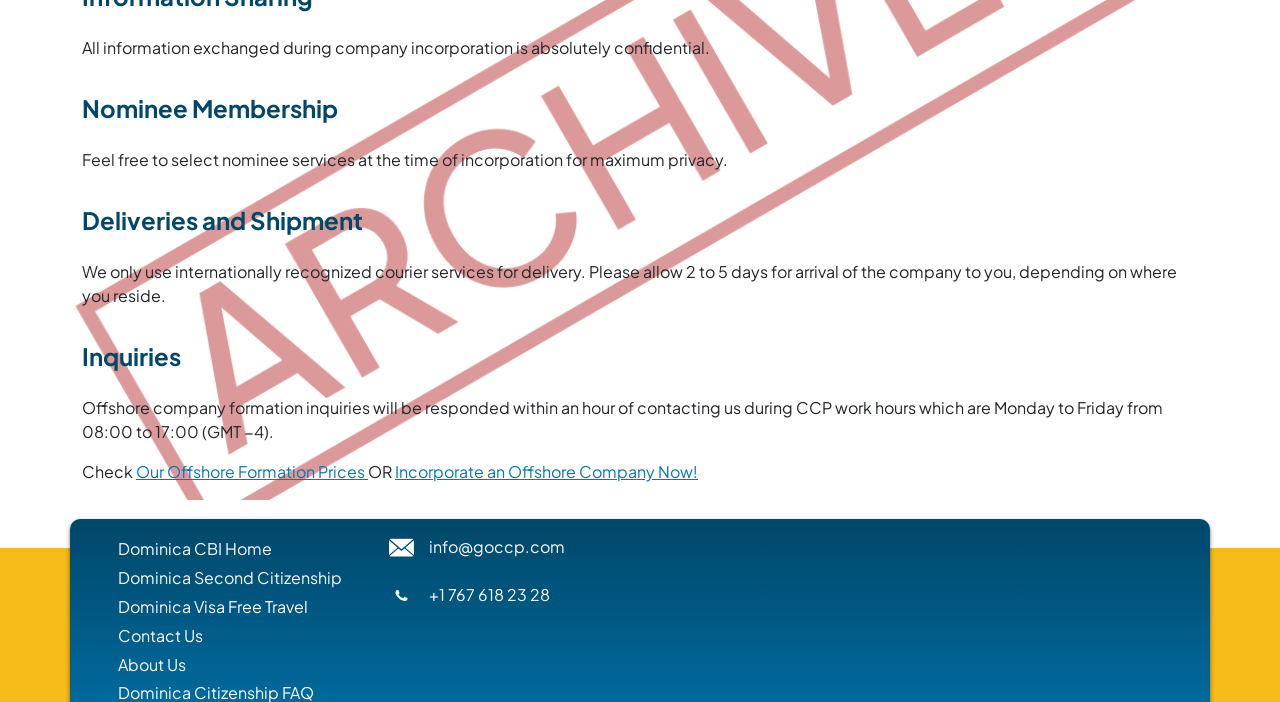Observe the image and answer the following question in detail: What is the response time for offshore company formation inquiries?

According to the webpage, offshore company formation inquiries will be responded to within an hour of contacting the company during their work hours, which are Monday to Friday from 08:00 to 17:00 (GMT -4).